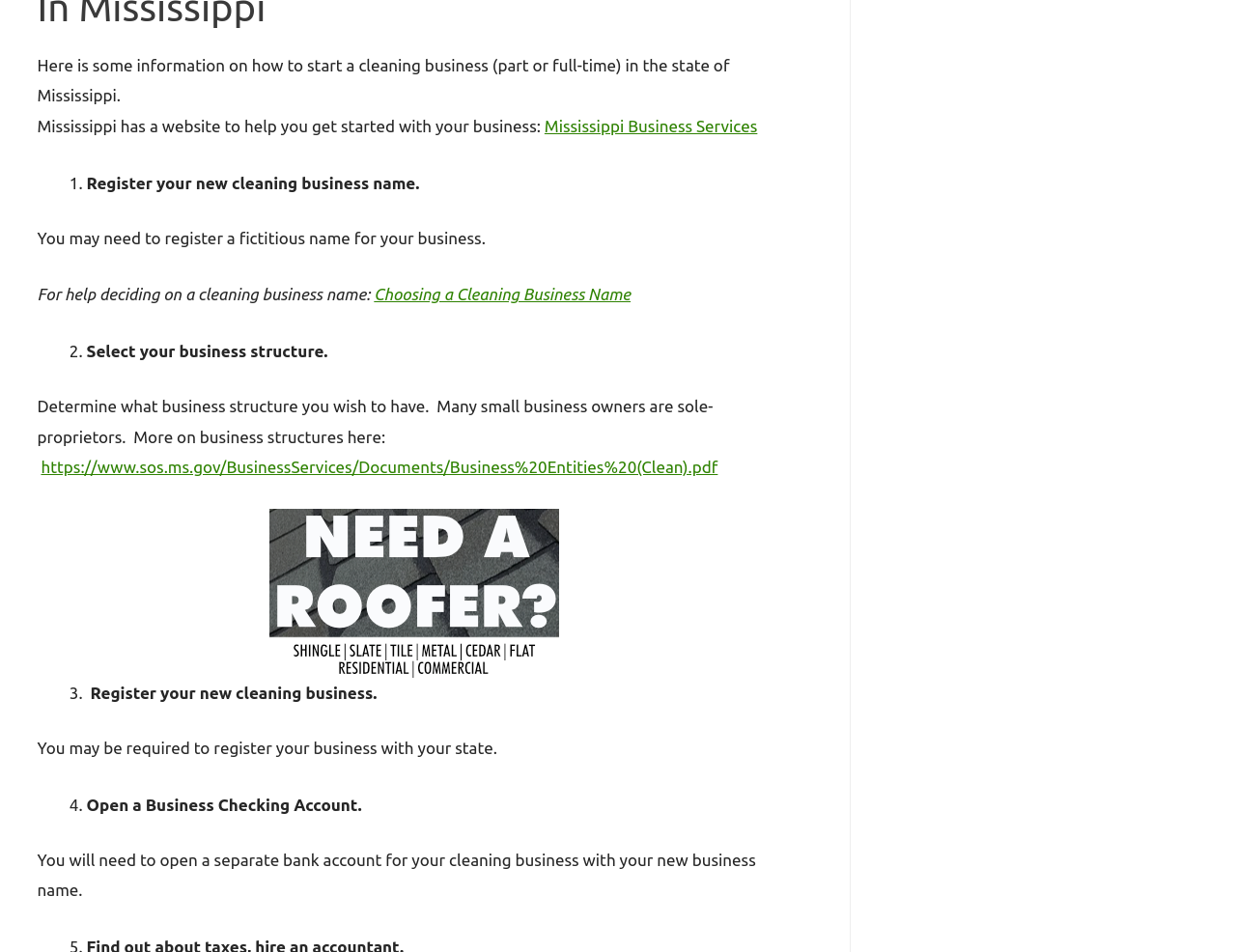Given the element description, predict the bounding box coordinates in the format (top-left x, top-left y, bottom-right x, bottom-right y). Make sure all values are between 0 and 1. Here is the element description: Choosing a Cleaning Business Name

[0.303, 0.3, 0.51, 0.319]